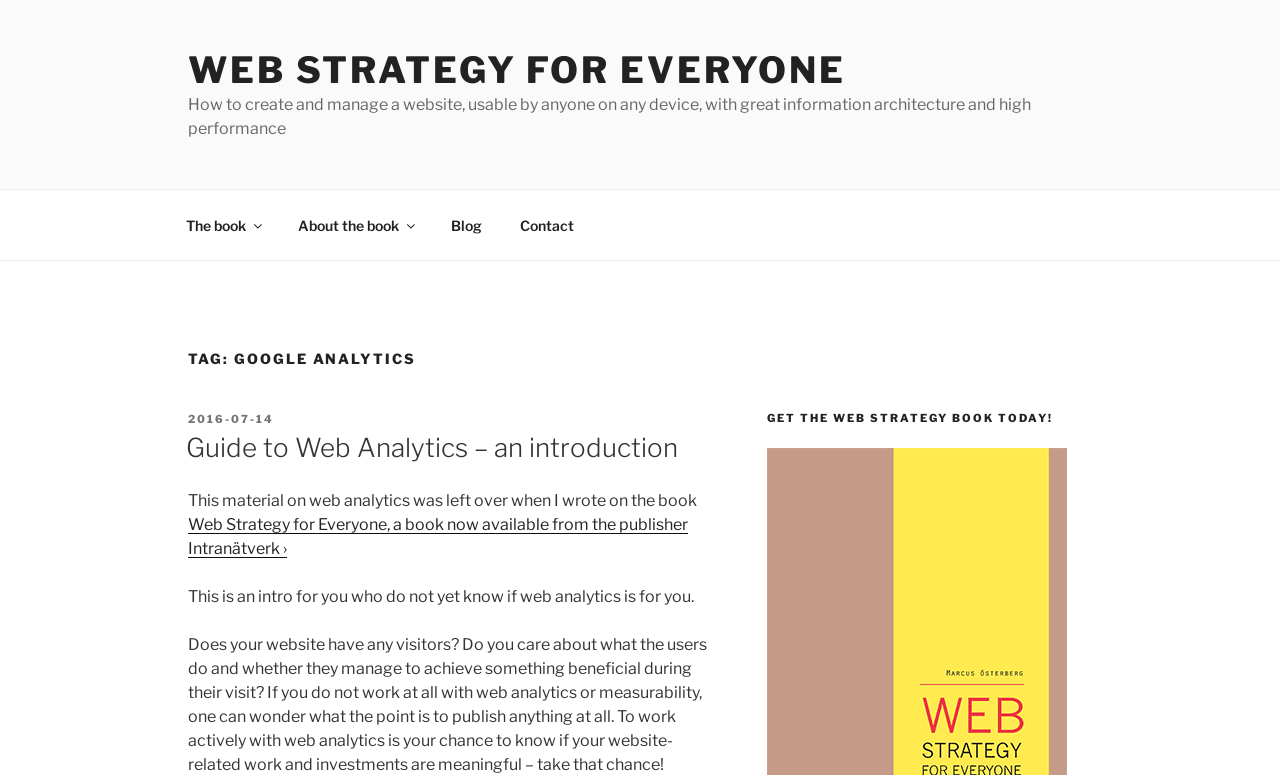Please answer the following question using a single word or phrase: 
What is the topic of the webpage?

Google Analytics